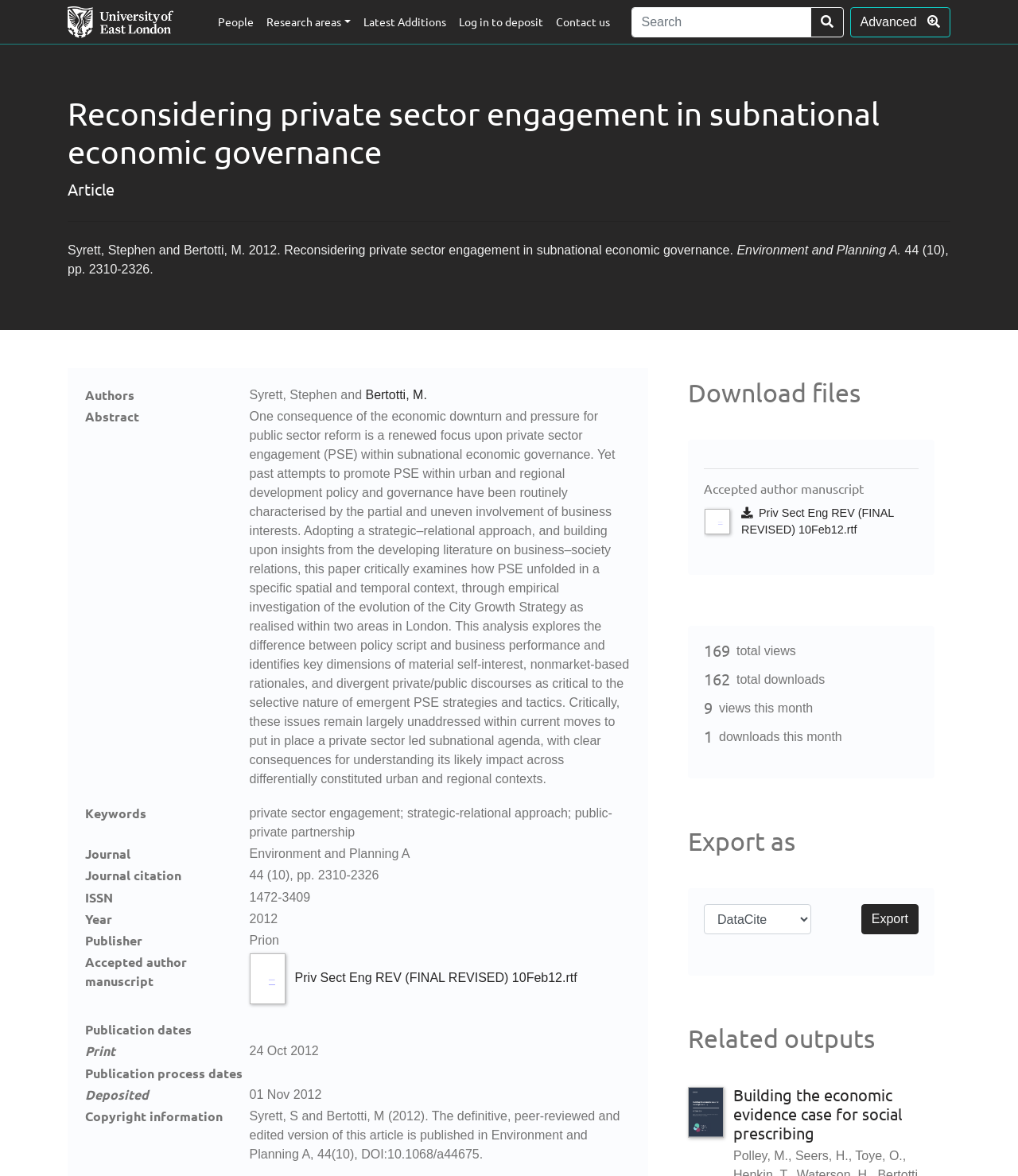What is the journal citation of the article?
Please provide a single word or phrase as your answer based on the image.

44 (10), pp. 2310-2326